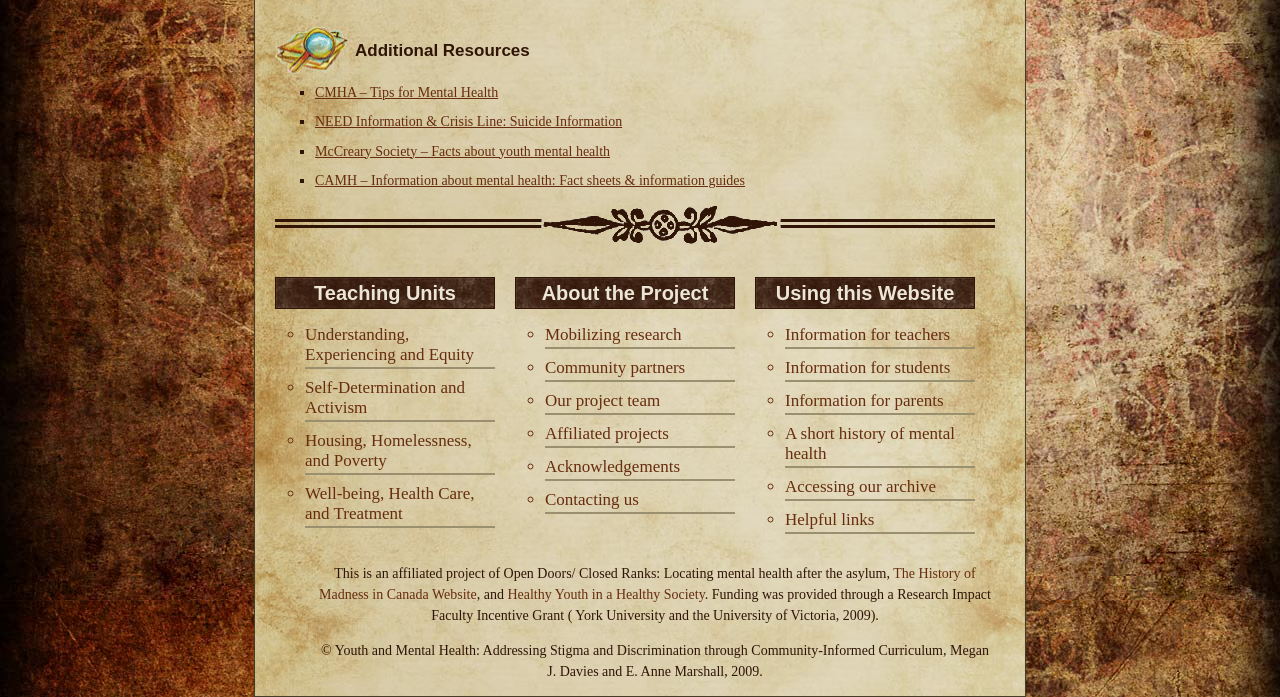Please identify the bounding box coordinates of the element I need to click to follow this instruction: "Go to 'About Us'".

None